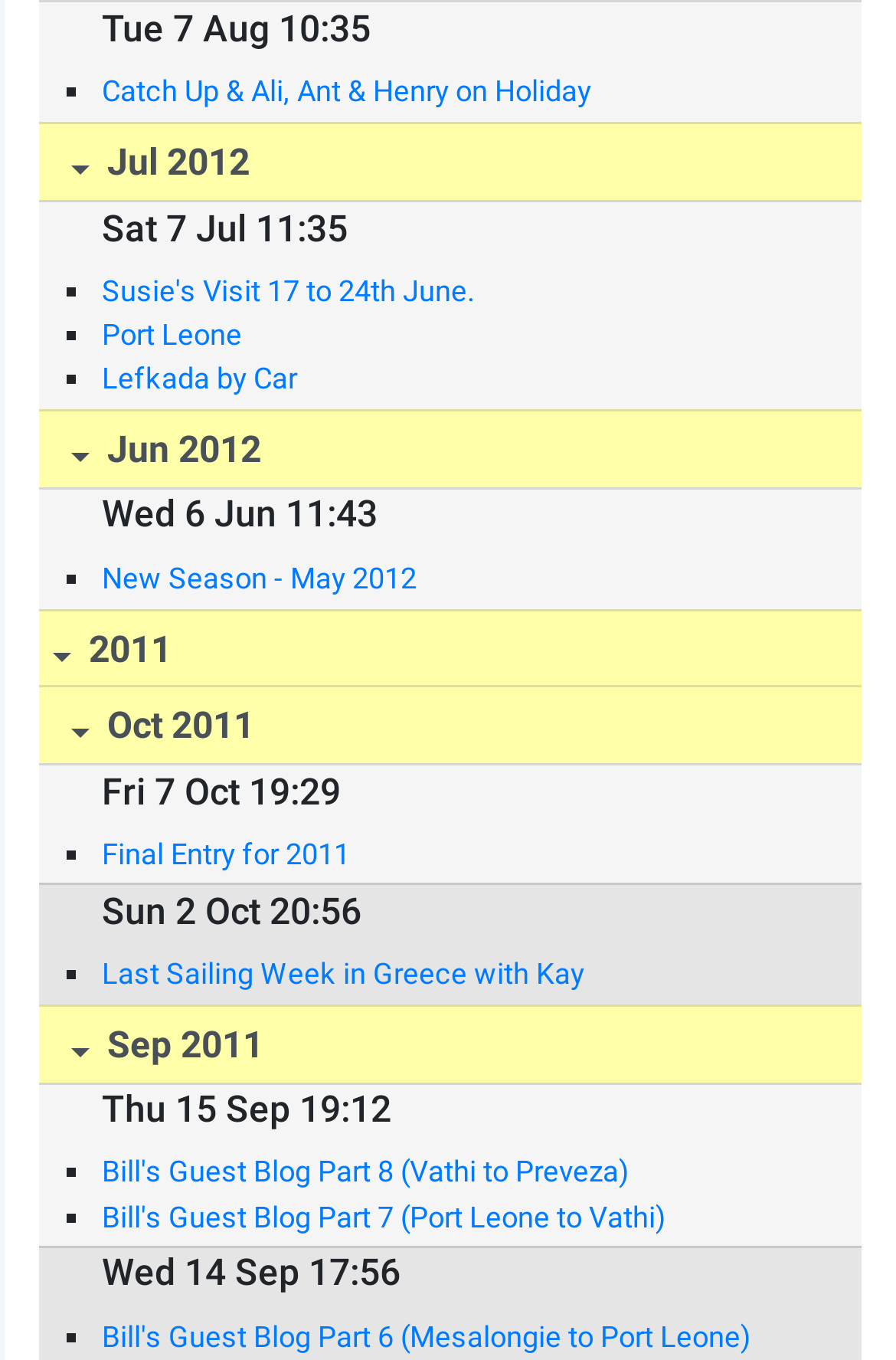Review the image closely and give a comprehensive answer to the question: What is the earliest date mentioned on this webpage?

I looked at the dates mentioned in the headings and links on the webpage, and the earliest date mentioned is May 2012, which is part of the link 'New Season - May 2012'.